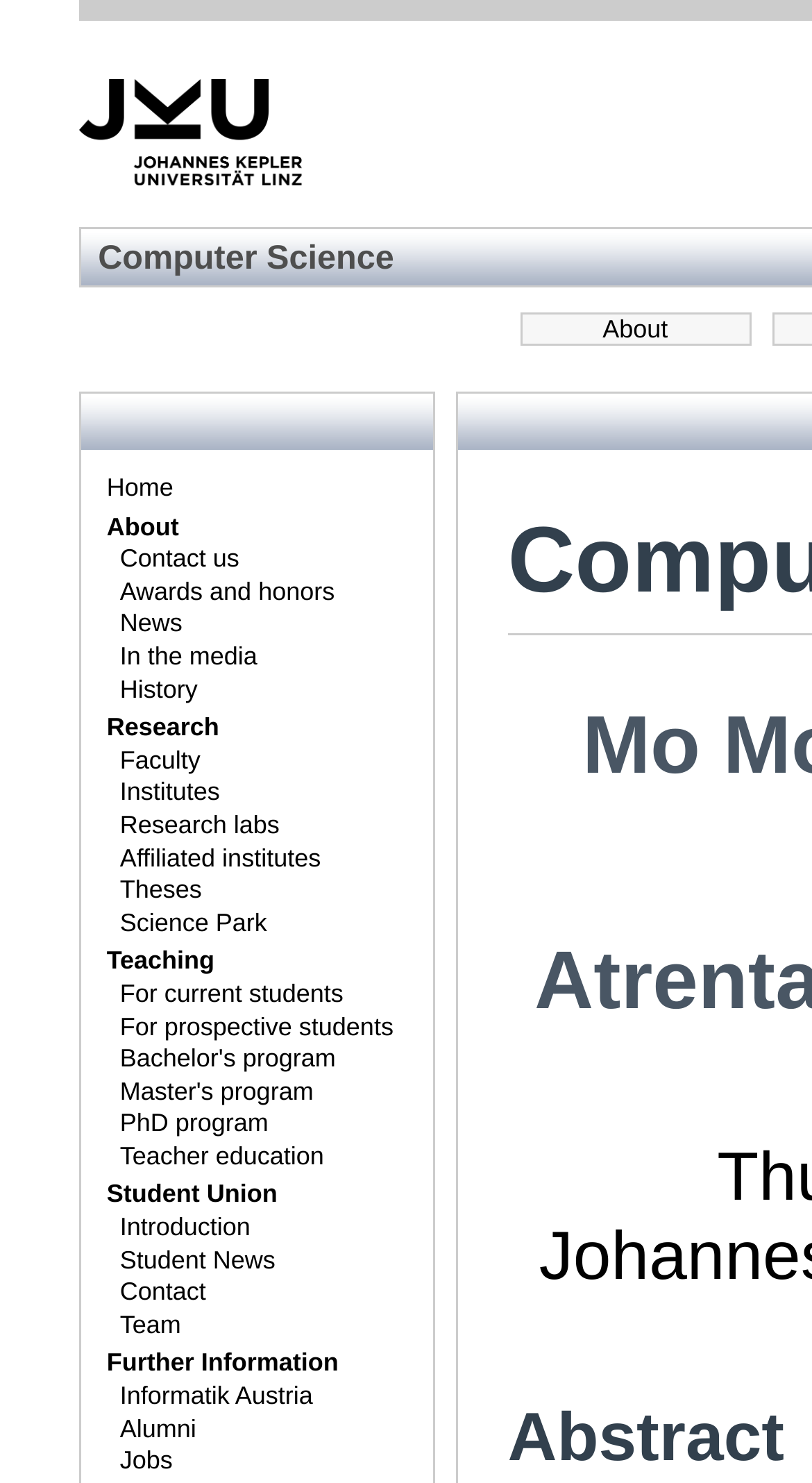Summarize the webpage with a detailed and informative caption.

The webpage is titled "Computer Science Colloquium" and features a prominent logo of JKU at the top left corner. Below the logo, there is a horizontal navigation menu with links to various sections, including "Home", "About", "Contact us", and others. 

To the right of the logo, there is another navigation menu with links to "Research", "Faculty", "Institutes", and other related topics. This menu is longer and more detailed than the first one.

Further down the page, there is another section with links to "Teaching", "For current students", "For prospective students", and specific programs such as "Bachelor's program", "Master's program", and "PhD program".

The page also features a section dedicated to the "Student Union" with links to "Introduction", "Student News", "Contact", and "Team". 

At the bottom of the page, there is a final section with links to "Further Information", "Informatik Austria", "Alumni", and "Jobs".